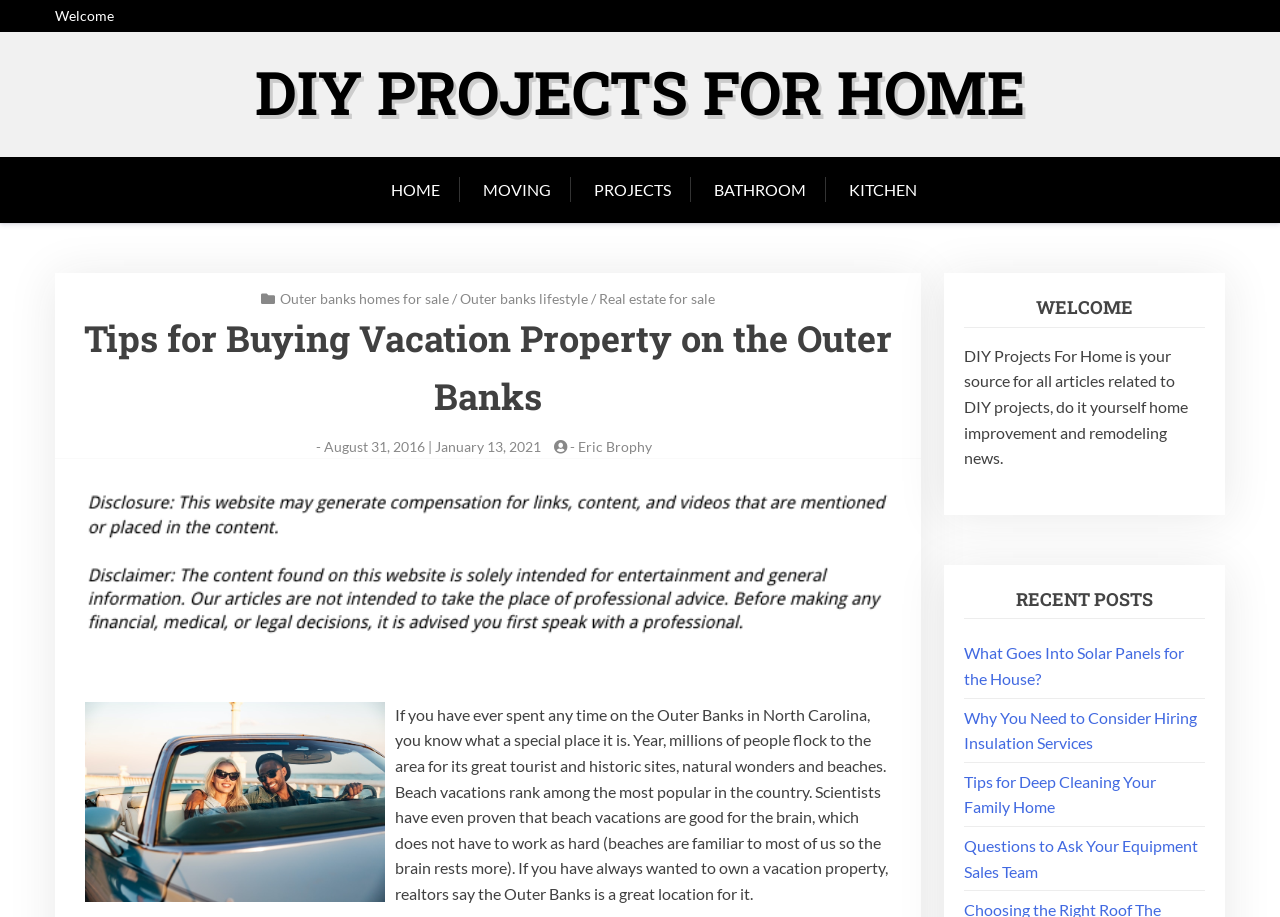What is the benefit of beach vacations?
Can you provide a detailed and comprehensive answer to the question?

According to the article, beach vacations are good for the brain because the brain does not have to work as hard, as beaches are familiar to most people, allowing the brain to rest more.